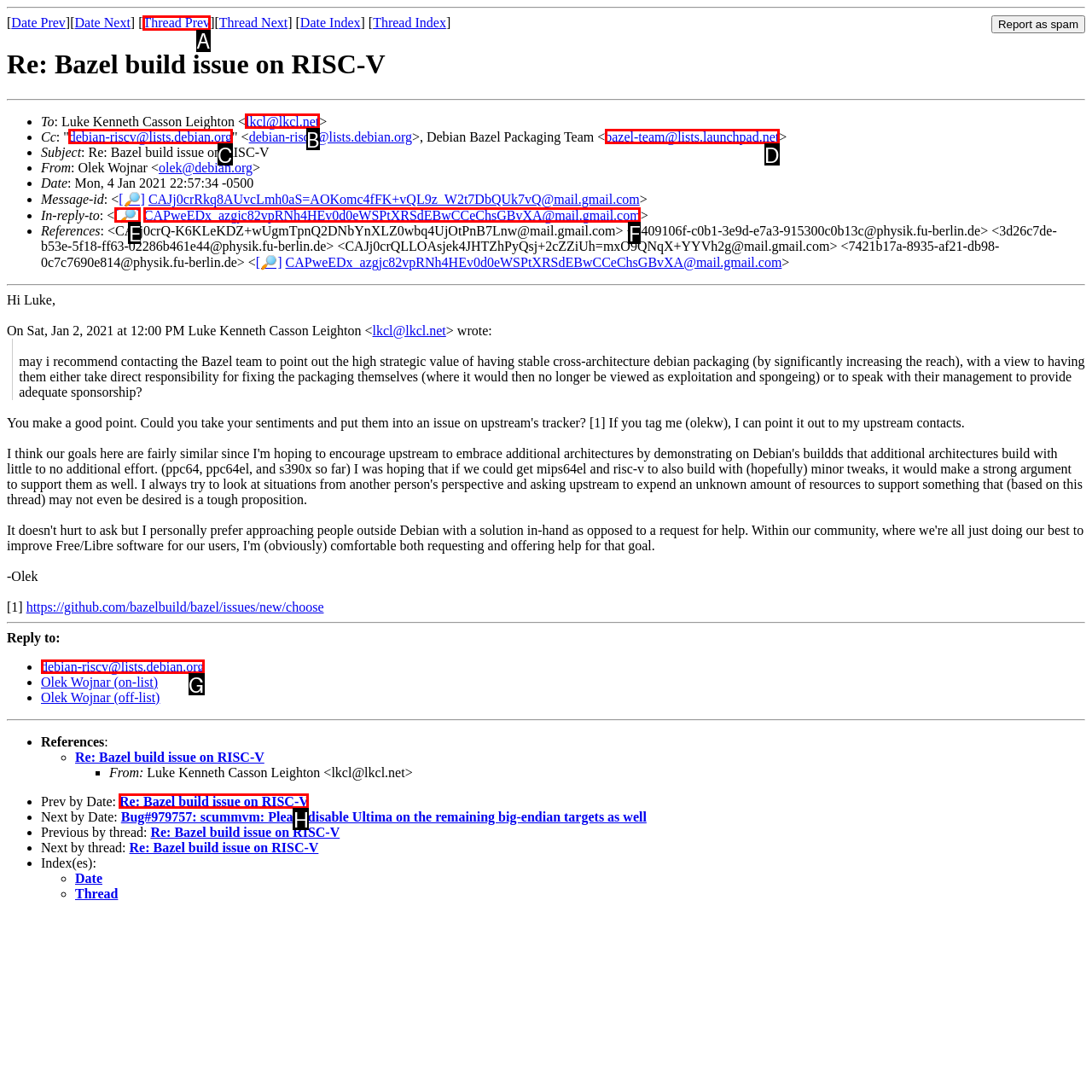For the task: Reply to 'debian-riscv@lists.debian.org', identify the HTML element to click.
Provide the letter corresponding to the right choice from the given options.

G